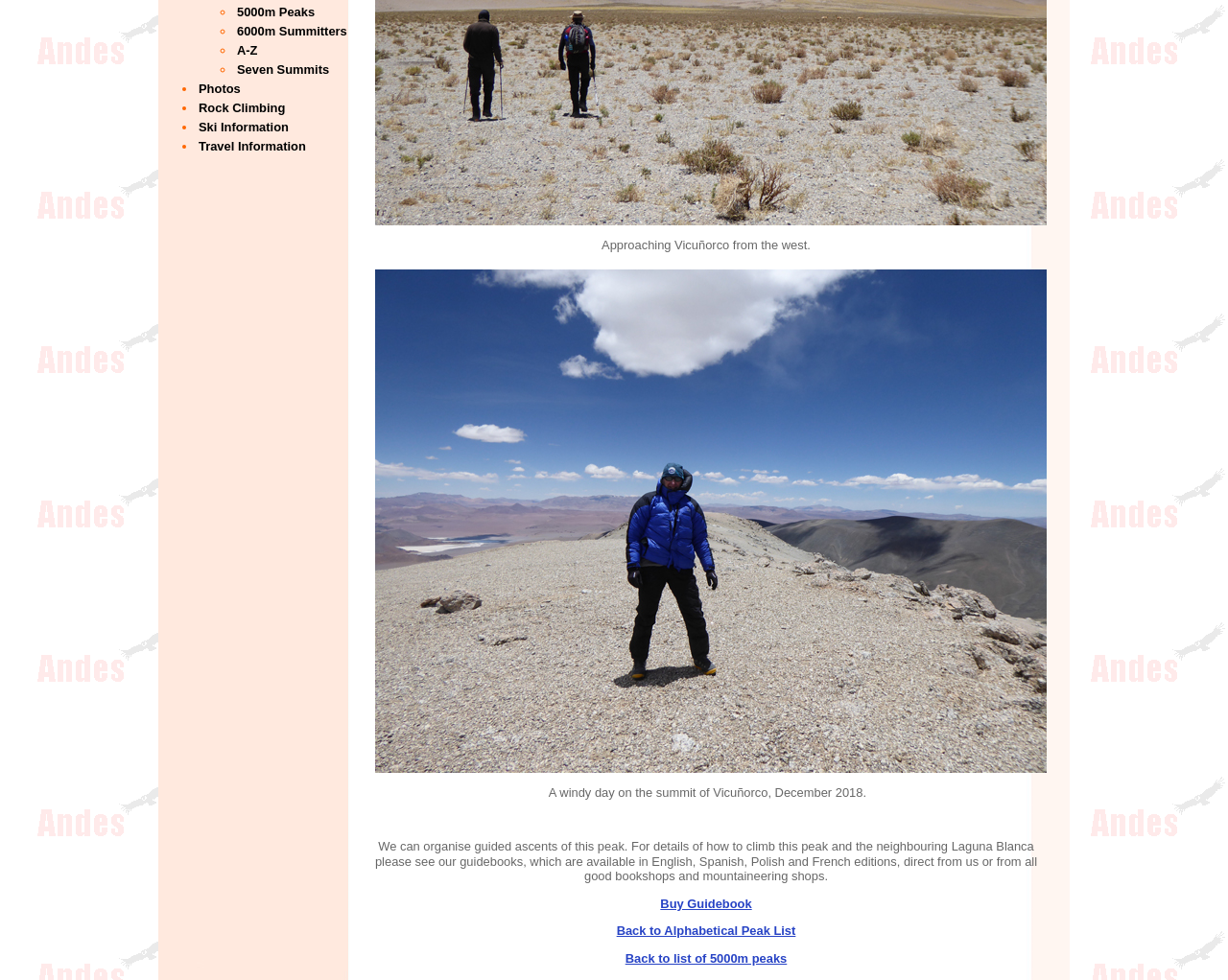Given the element description "Photos", identify the bounding box of the corresponding UI element.

[0.16, 0.083, 0.196, 0.098]